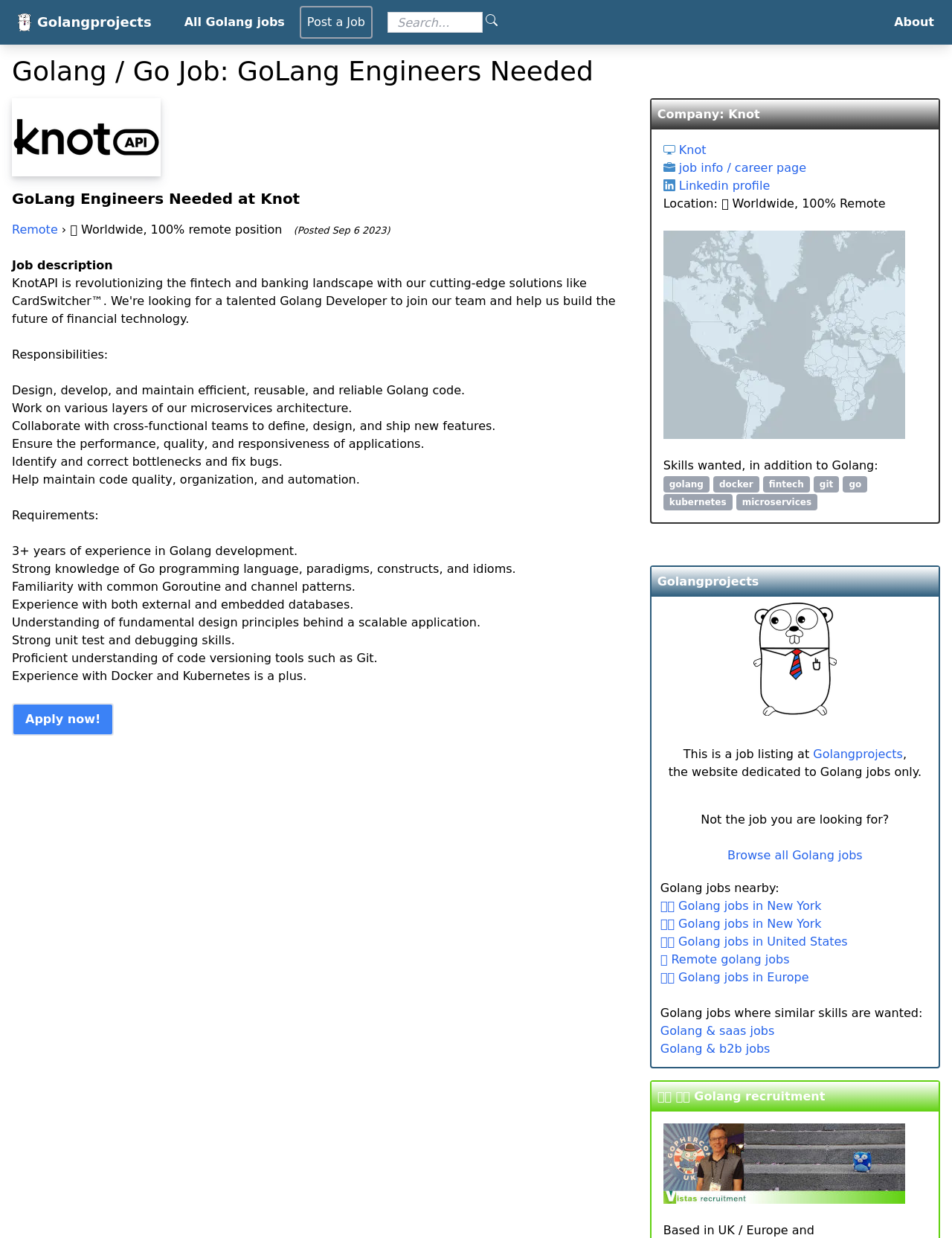Identify the bounding box coordinates of the section to be clicked to complete the task described by the following instruction: "Check company info". The coordinates should be four float numbers between 0 and 1, formatted as [left, top, right, bottom].

[0.697, 0.115, 0.742, 0.127]